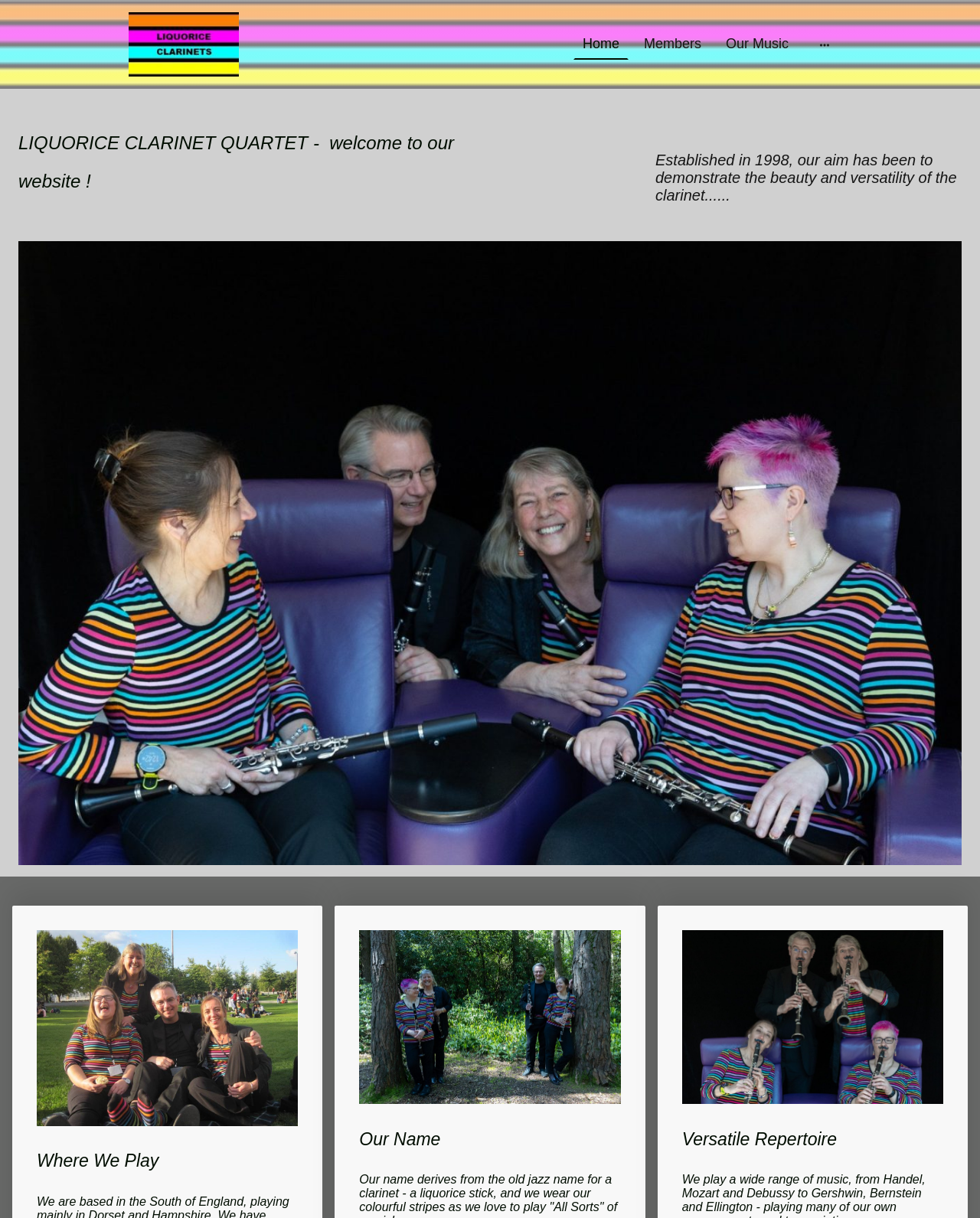Please provide a brief answer to the question using only one word or phrase: 
What is the main purpose of the quartet?

Demonstrate beauty and versatility of clarinet